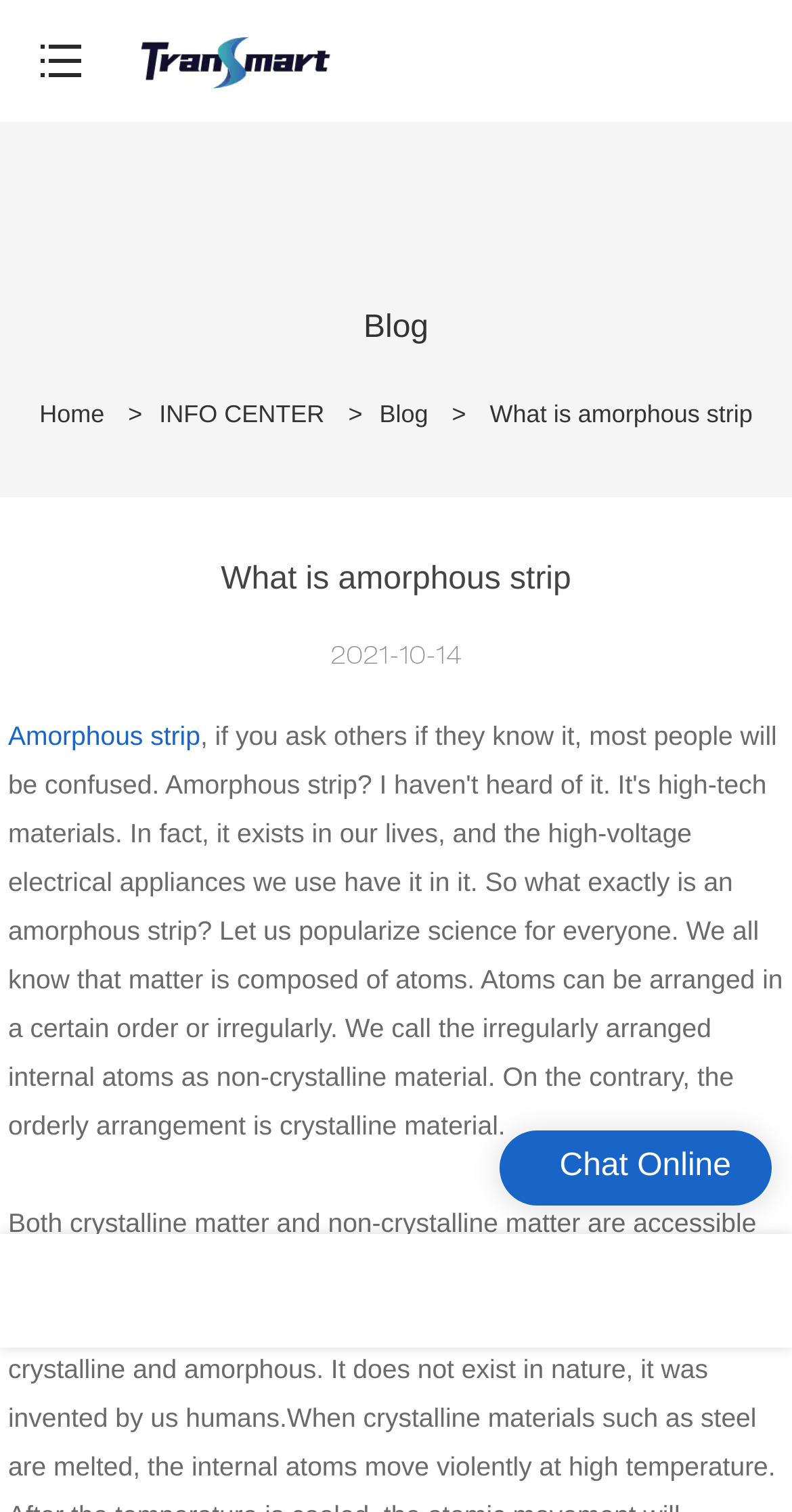Using the information in the image, could you please answer the following question in detail:
What is the name of the company?

The name of the company can be found in the logo link at the top of the page, which says 'Logo | Transmart Soft Magnetic Materials'.